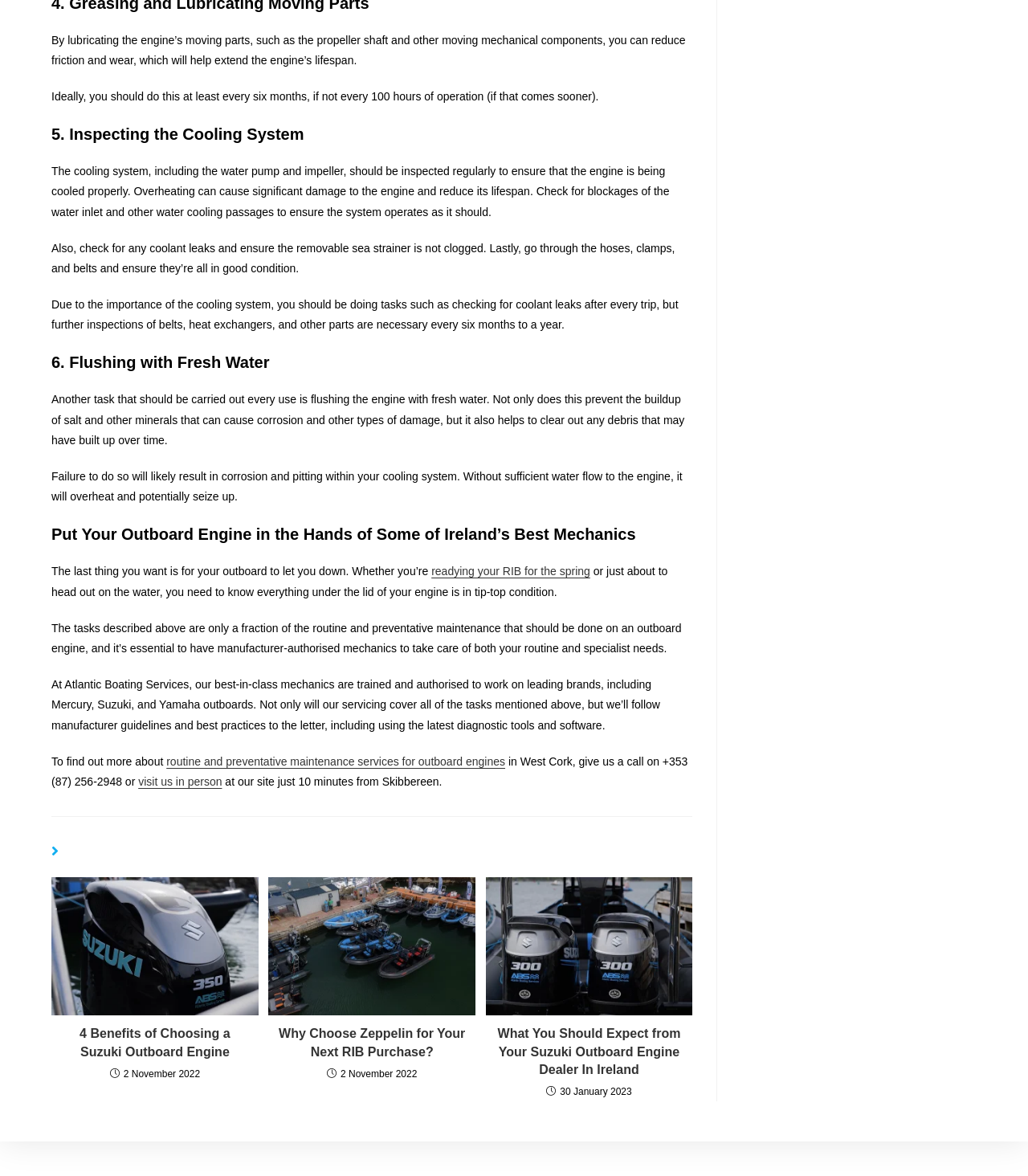Bounding box coordinates should be in the format (top-left x, top-left y, bottom-right x, bottom-right y) and all values should be floating point numbers between 0 and 1. Determine the bounding box coordinate for the UI element described as: visit us in person

[0.135, 0.659, 0.216, 0.67]